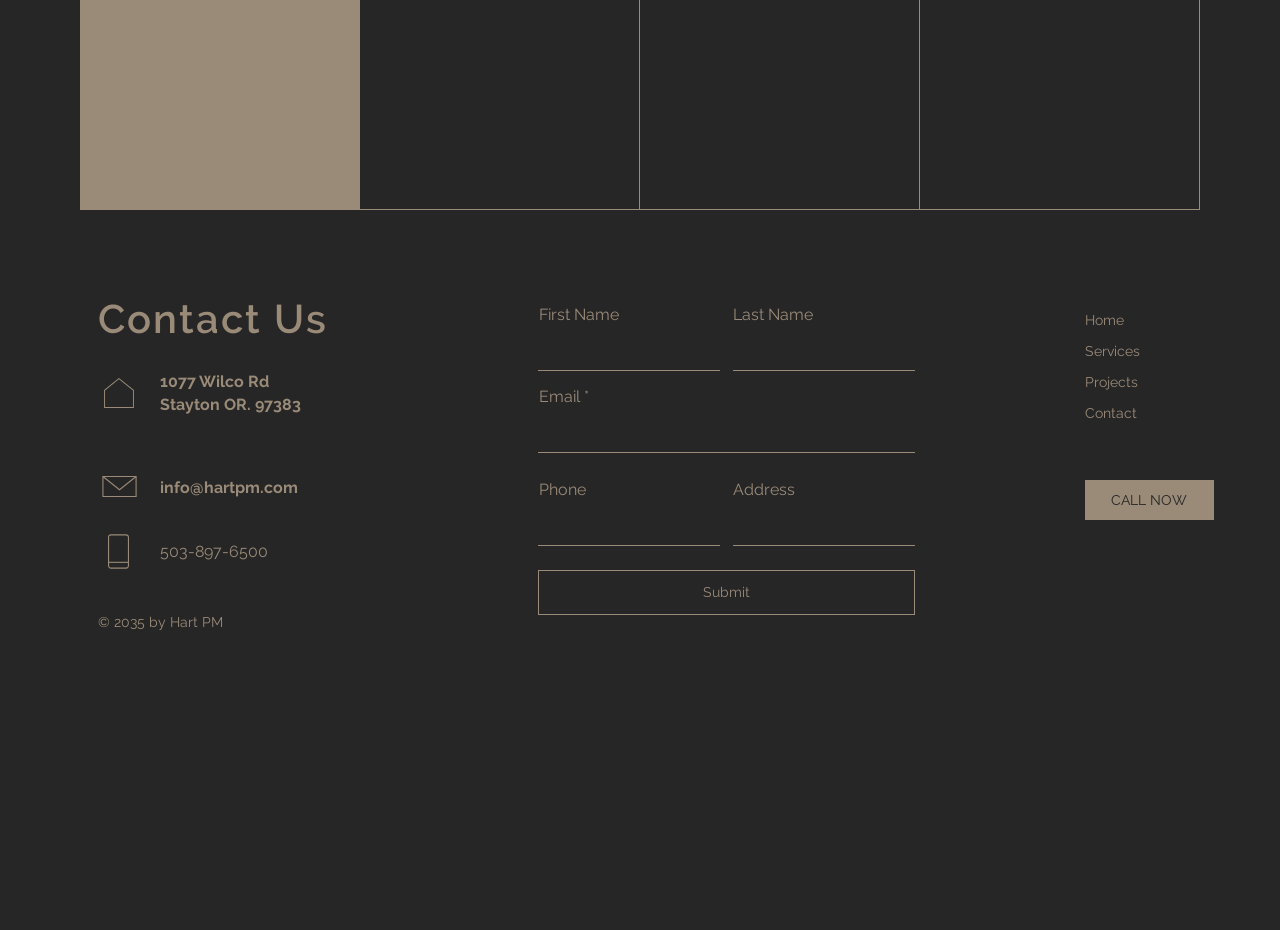What is the company's email address?
Could you give a comprehensive explanation in response to this question?

The company's email address is displayed in the contact information section, which is located at the top of the webpage. It is shown as 'info@hartpm.com'.